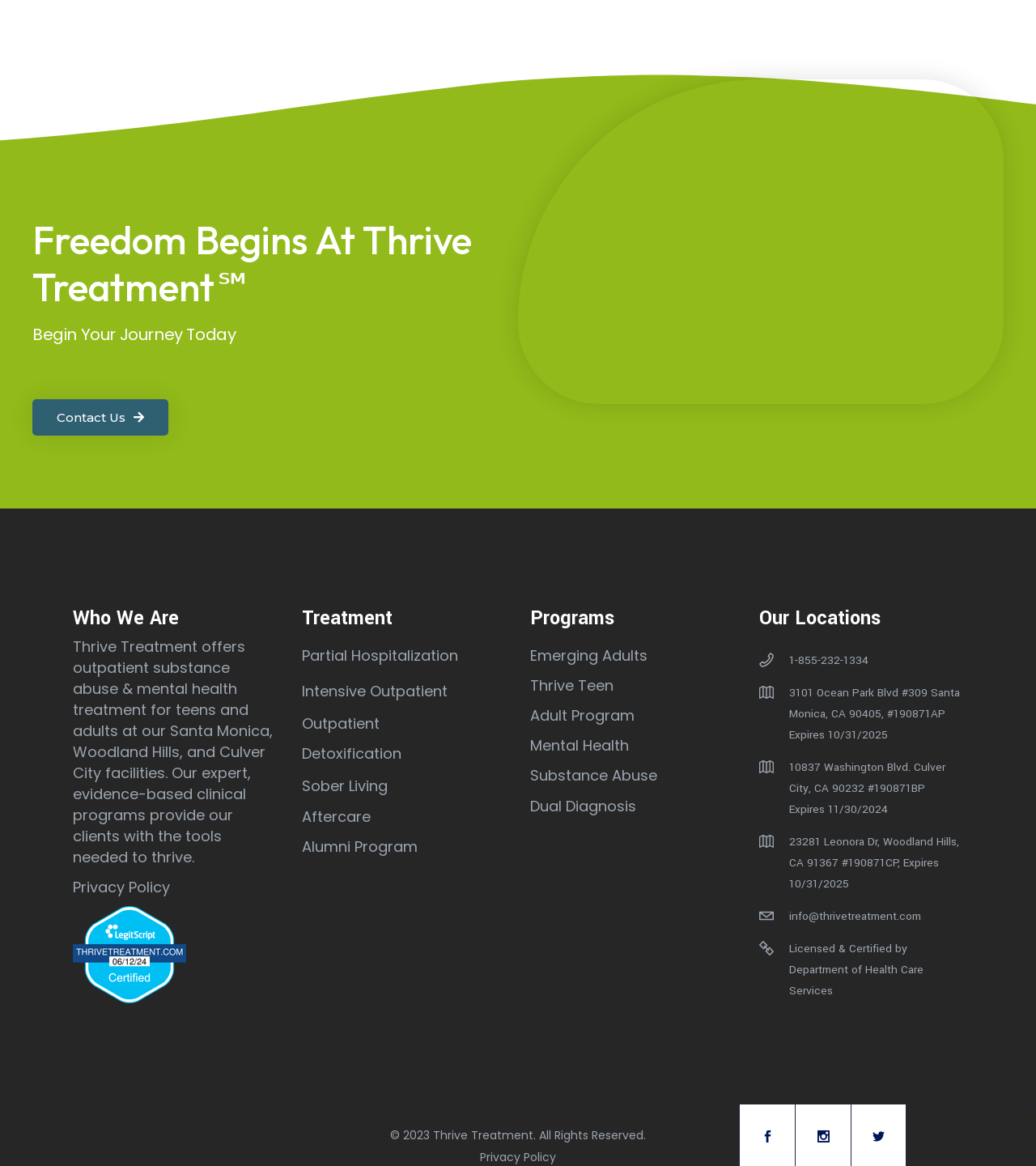What is the copyright year of the website?
Please use the image to deliver a detailed and complete answer.

The copyright year of the website can be found at the bottom of the webpage, which states '© 2023 Thrive Treatment. All Rights Reserved'.